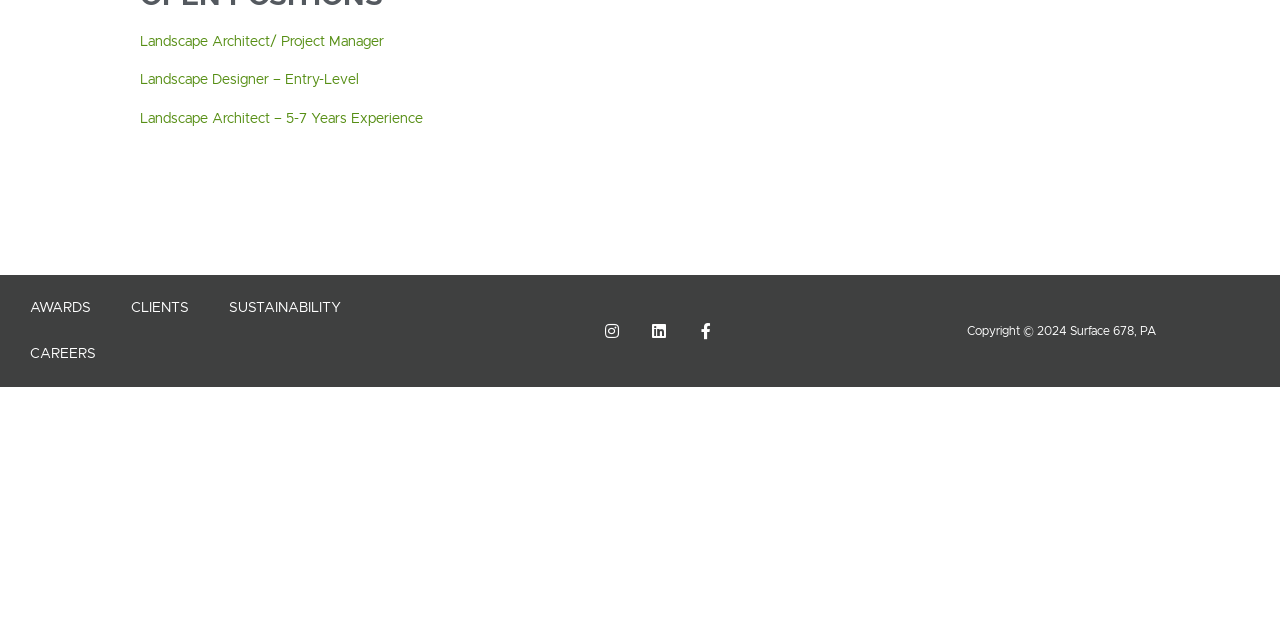Given the description B Corp Impact Report, predict the bounding box coordinates of the UI element. Ensure the coordinates are in the format (top-left x, top-left y, bottom-right x, bottom-right y) and all values are between 0 and 1.

None